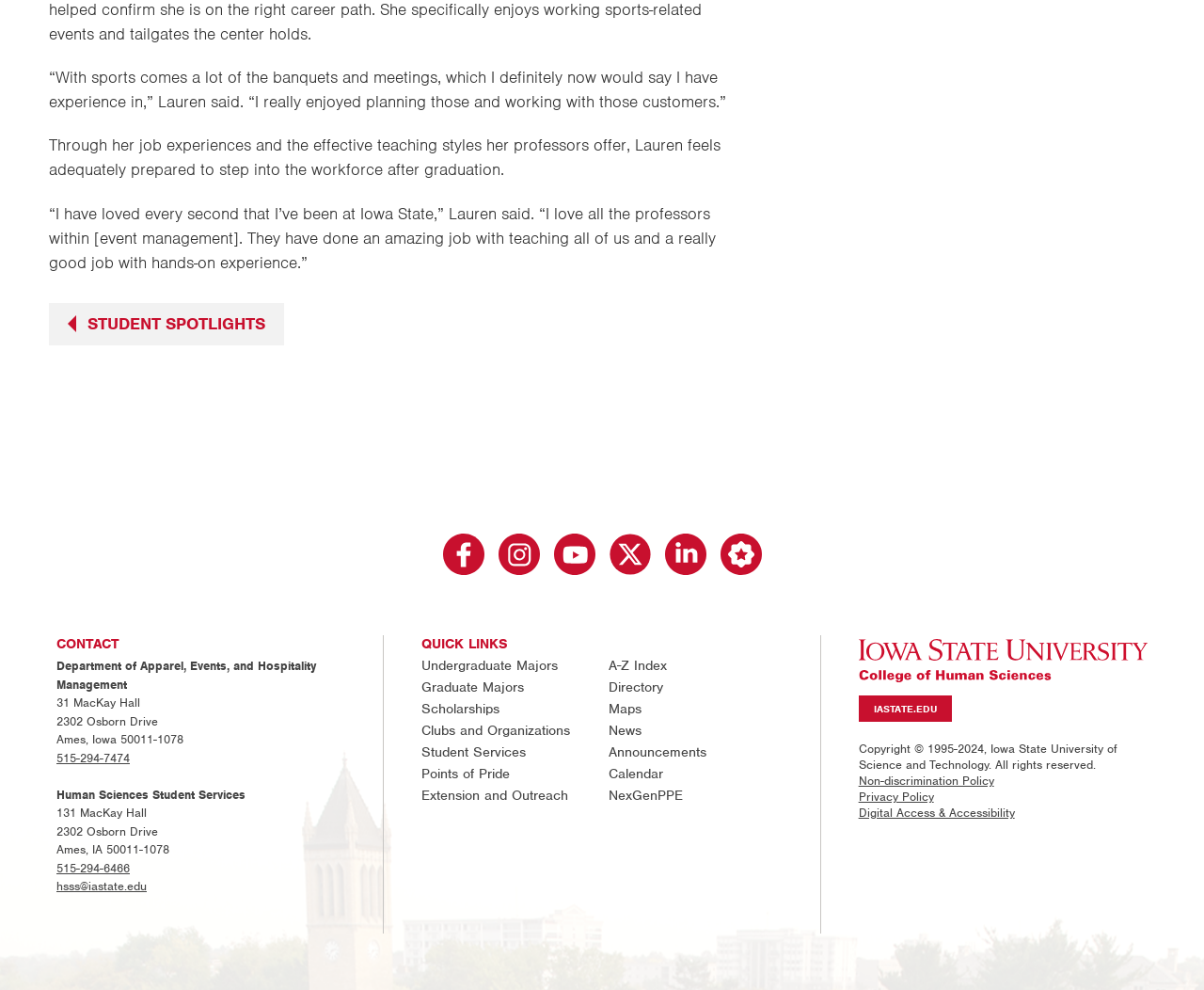Carefully examine the image and provide an in-depth answer to the question: What is the name of the university?

The university name is mentioned in the footer section of the webpage, which is 'Iowa State University'.